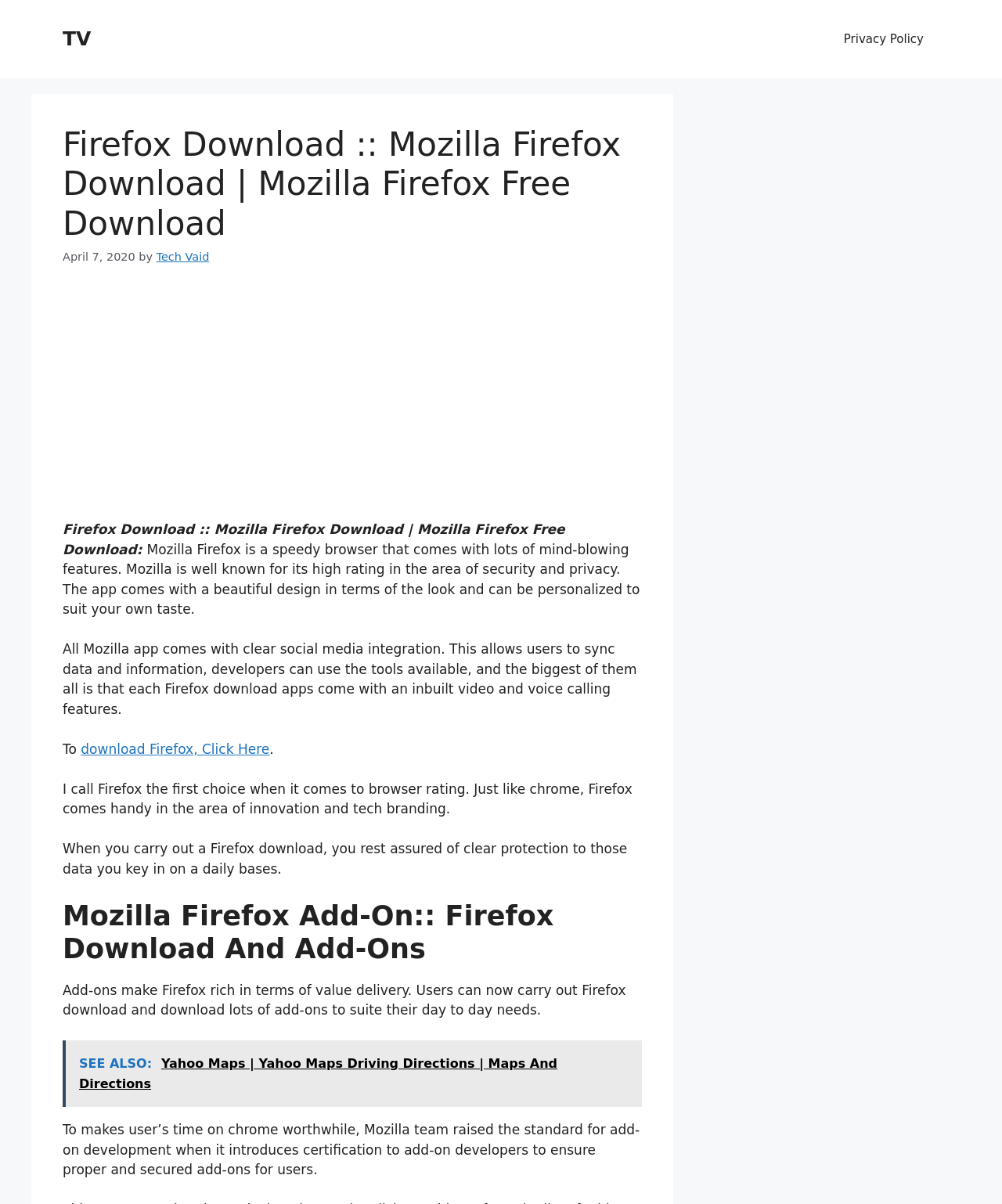Could you identify the text that serves as the heading for this webpage?

Firefox Download :: Mozilla Firefox Download | Mozilla Firefox Free Download